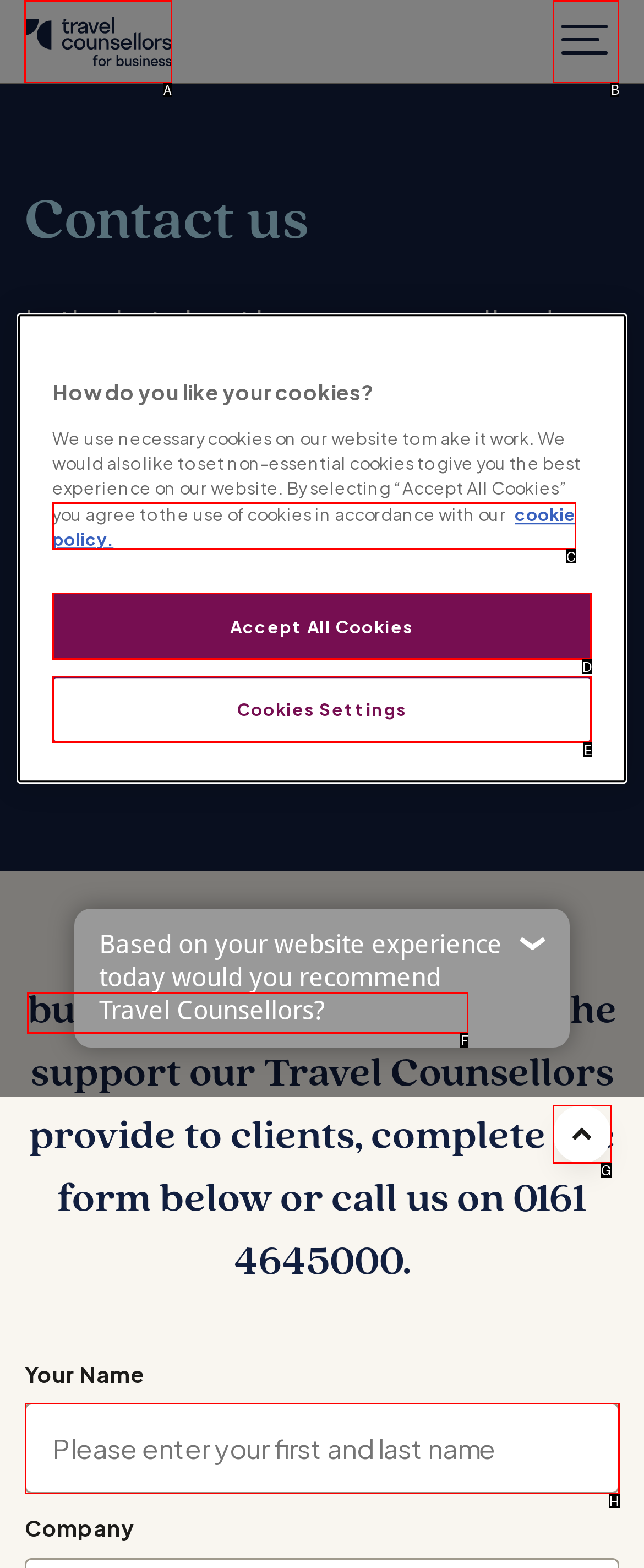Select the letter associated with the UI element you need to click to perform the following action: Click the 'Travel Counsellors for Business' link
Reply with the correct letter from the options provided.

A